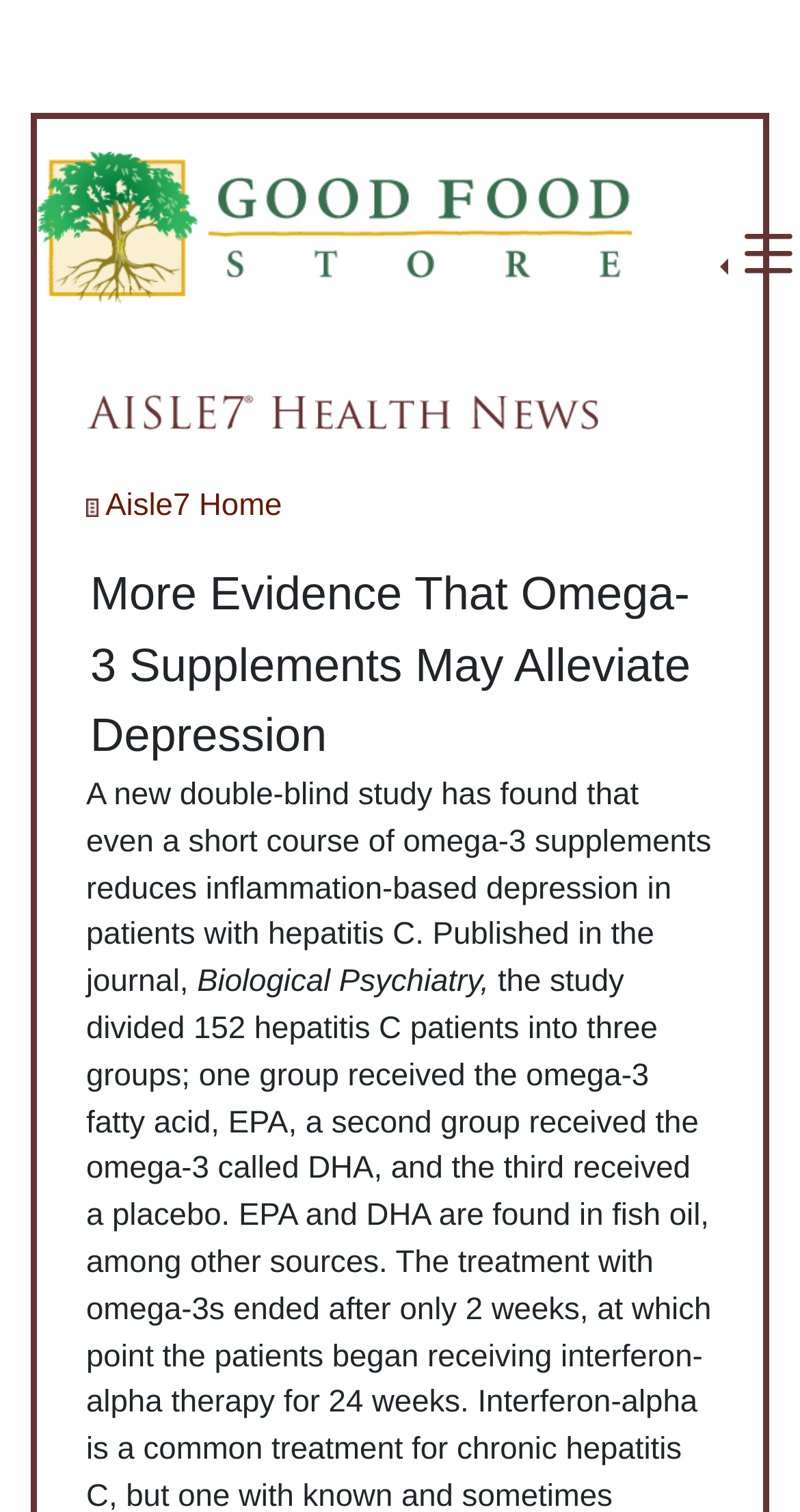Answer the question briefly using a single word or phrase: 
What is the condition being studied in the article?

Depression